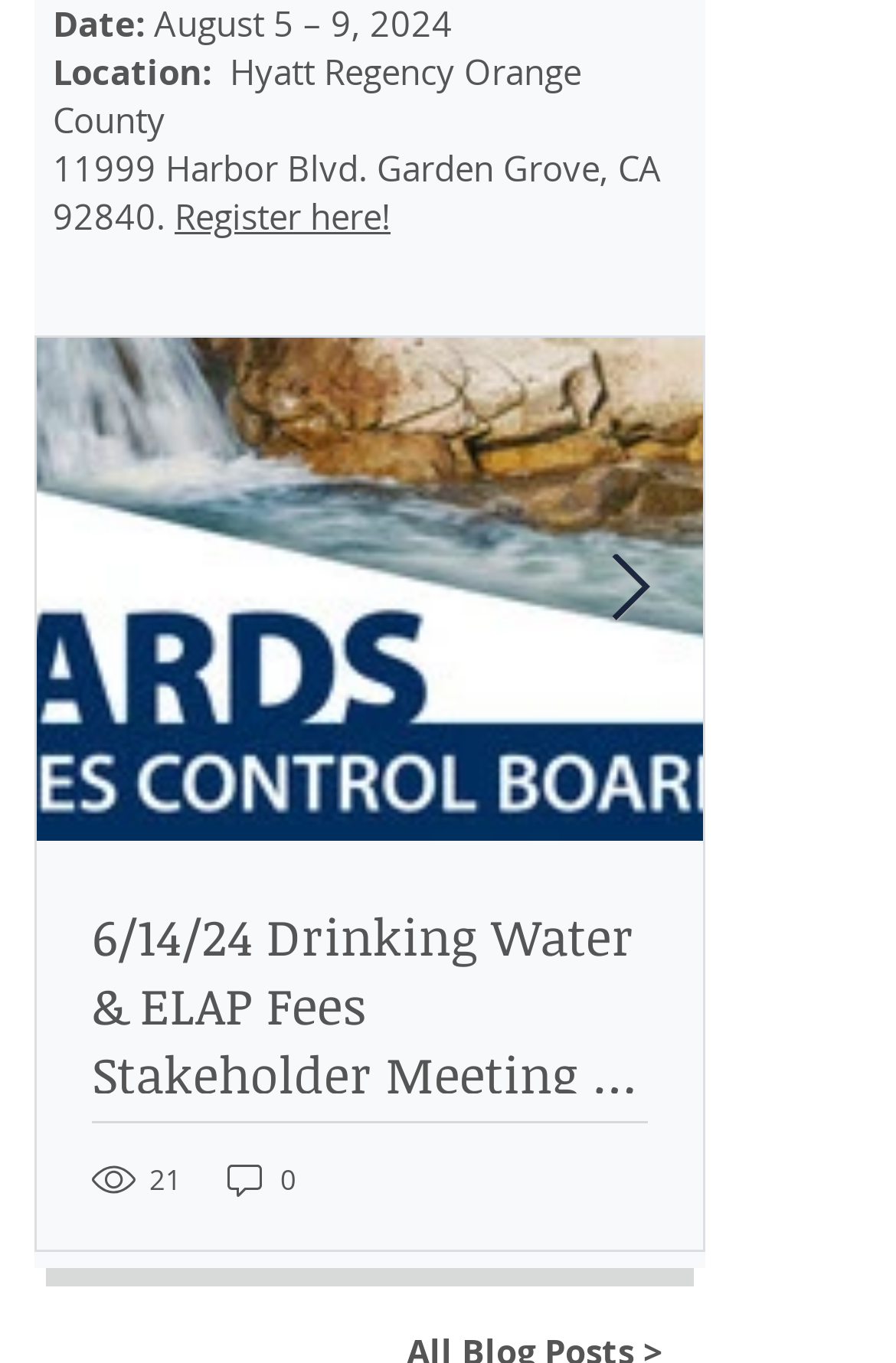What is the function of the 'Next Item' button? Based on the image, give a response in one word or a short phrase.

To navigate to the next post